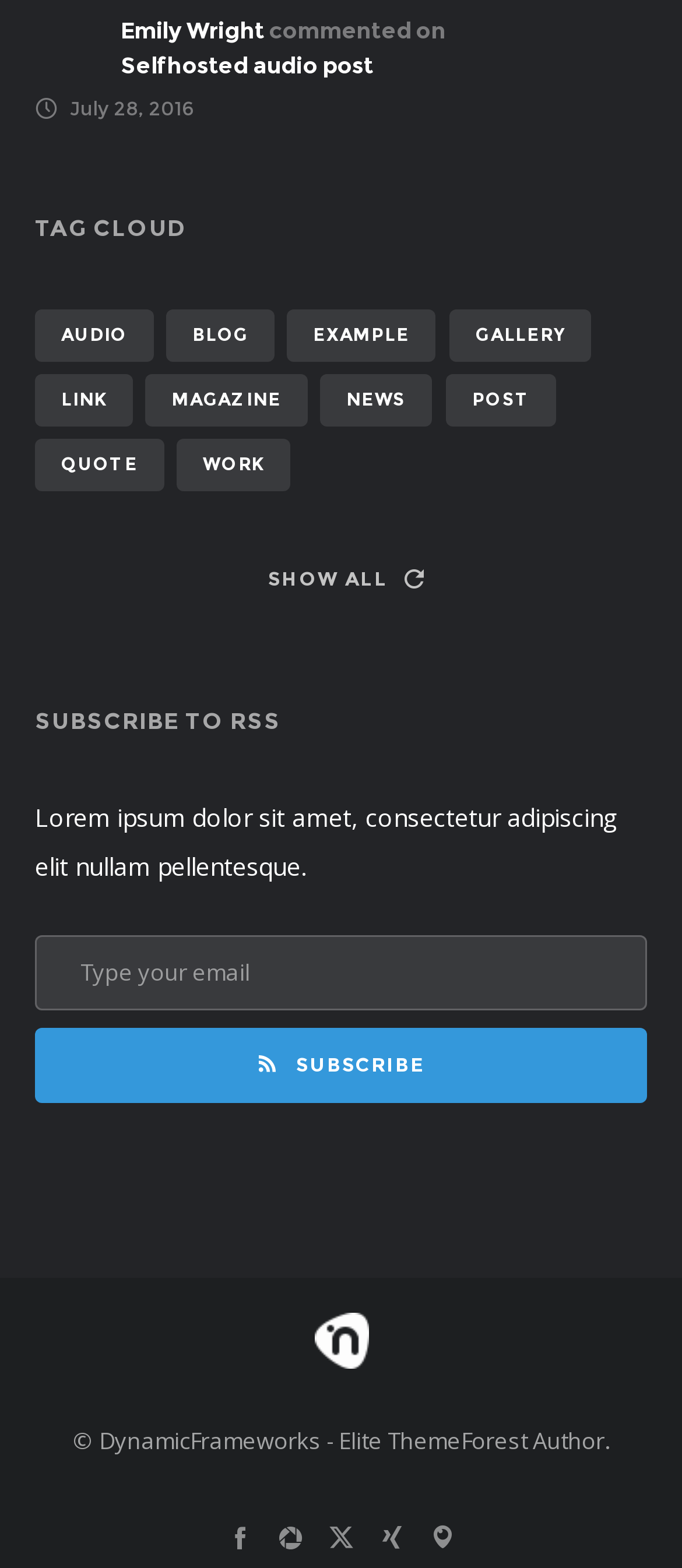Mark the bounding box of the element that matches the following description: "Selfhosted audio post".

[0.177, 0.01, 0.548, 0.028]